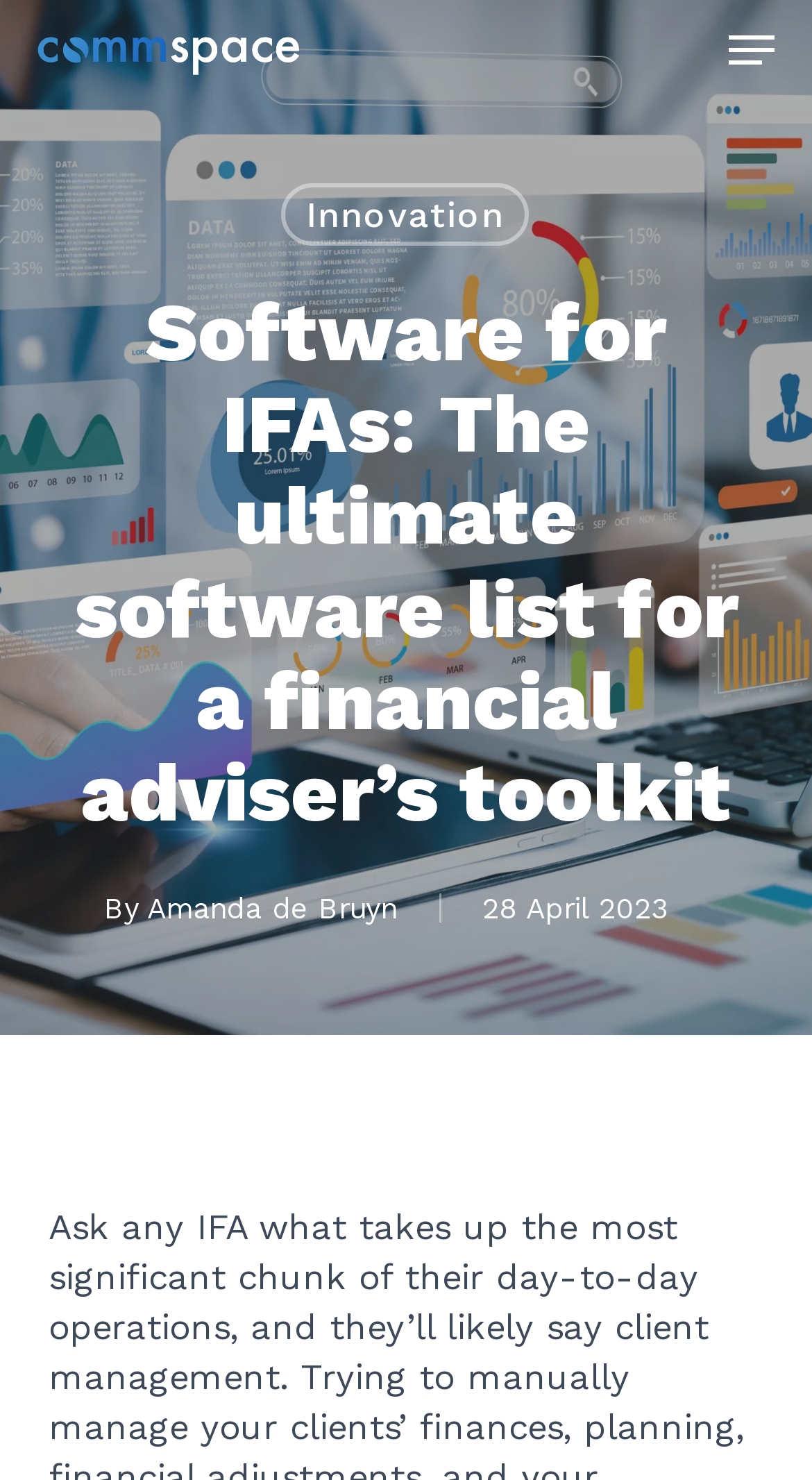Identify the bounding box for the described UI element: "Amanda de Bruyn".

[0.181, 0.602, 0.488, 0.625]